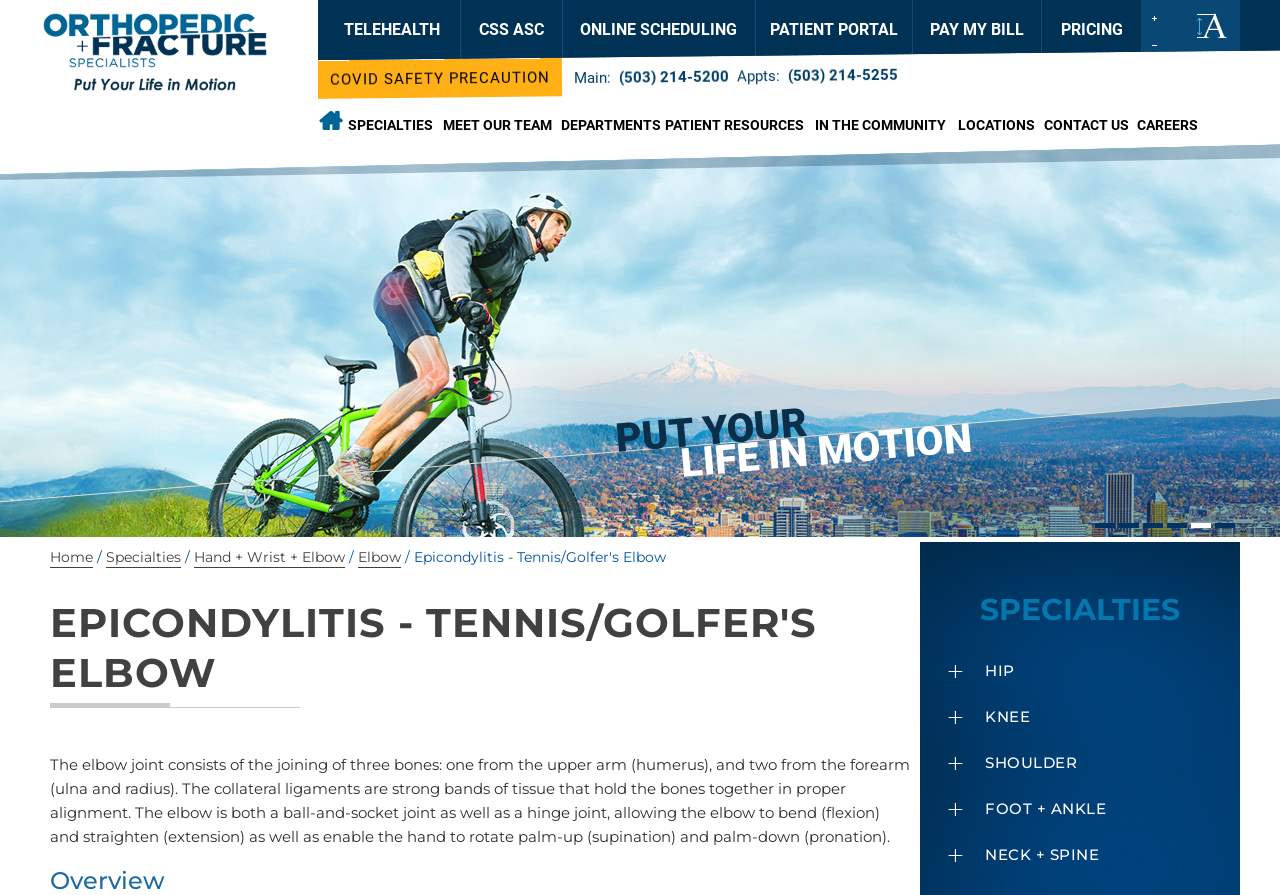What is the purpose of the 'TeleHealth' service? Analyze the screenshot and reply with just one word or a short phrase.

To schedule an appointment